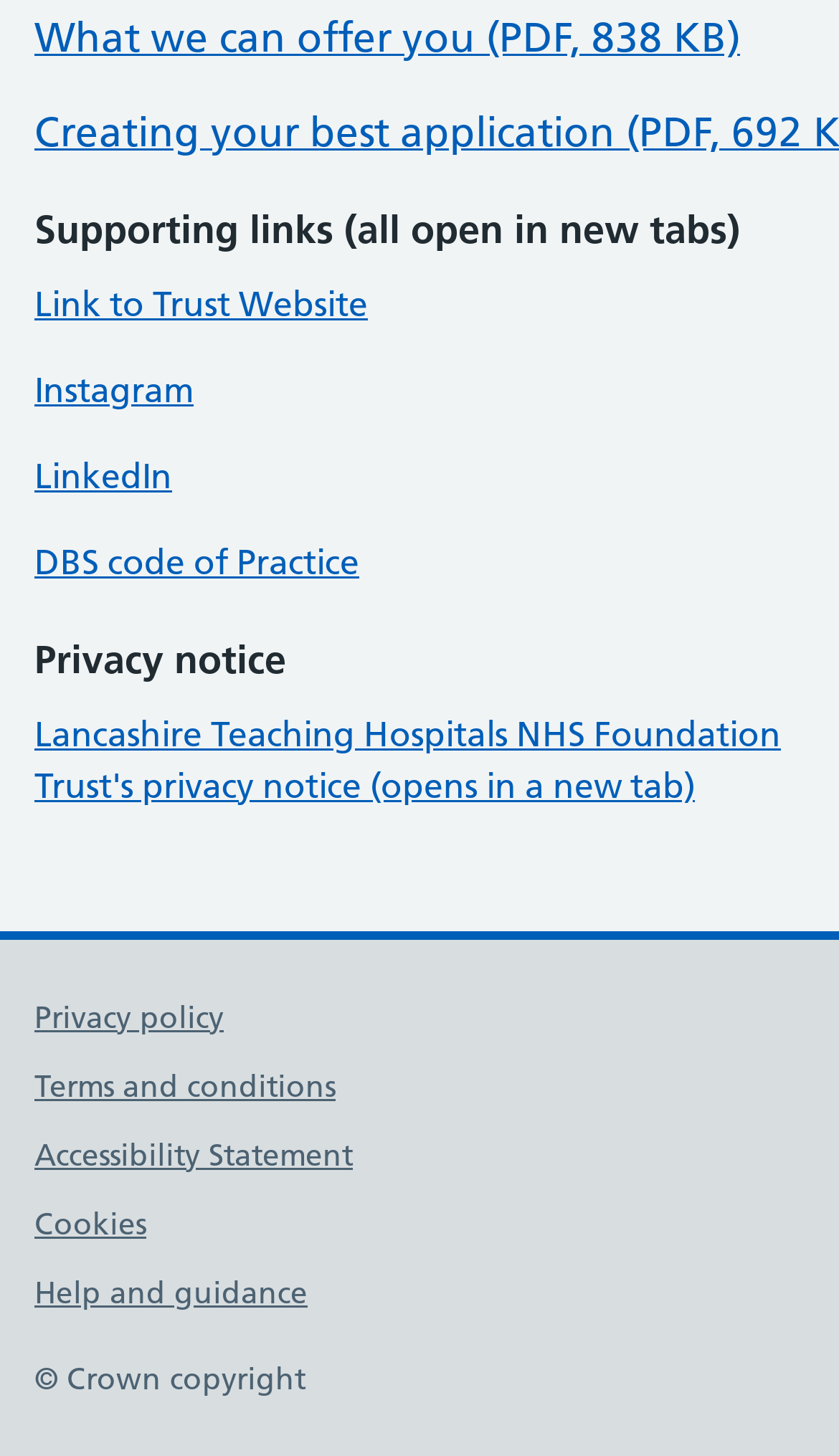Answer briefly with one word or phrase:
How many links are available under 'Support links'?

5